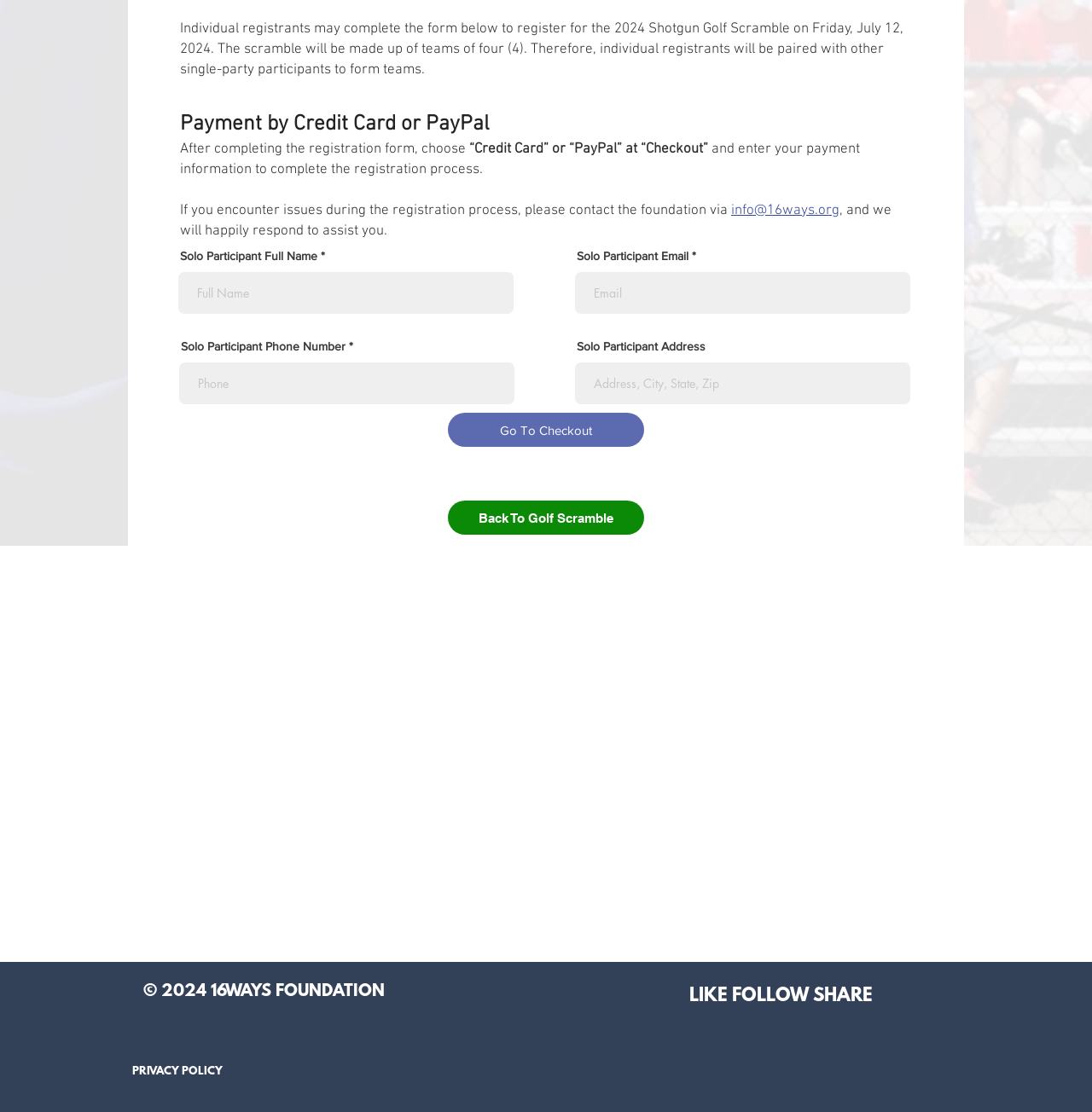Using the format (top-left x, top-left y, bottom-right x, bottom-right y), and given the element description, identify the bounding box coordinates within the screenshot: Back To Golf Scramble

[0.41, 0.45, 0.59, 0.481]